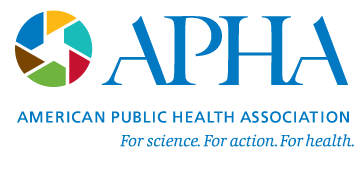What is the slogan of the American Public Health Association?
Examine the webpage screenshot and provide an in-depth answer to the question.

The caption states that the slogan 'For science. For action. For health.' is positioned below the association's name, emphasizing its commitment to evidence-based practices and proactive measures in health promotion.